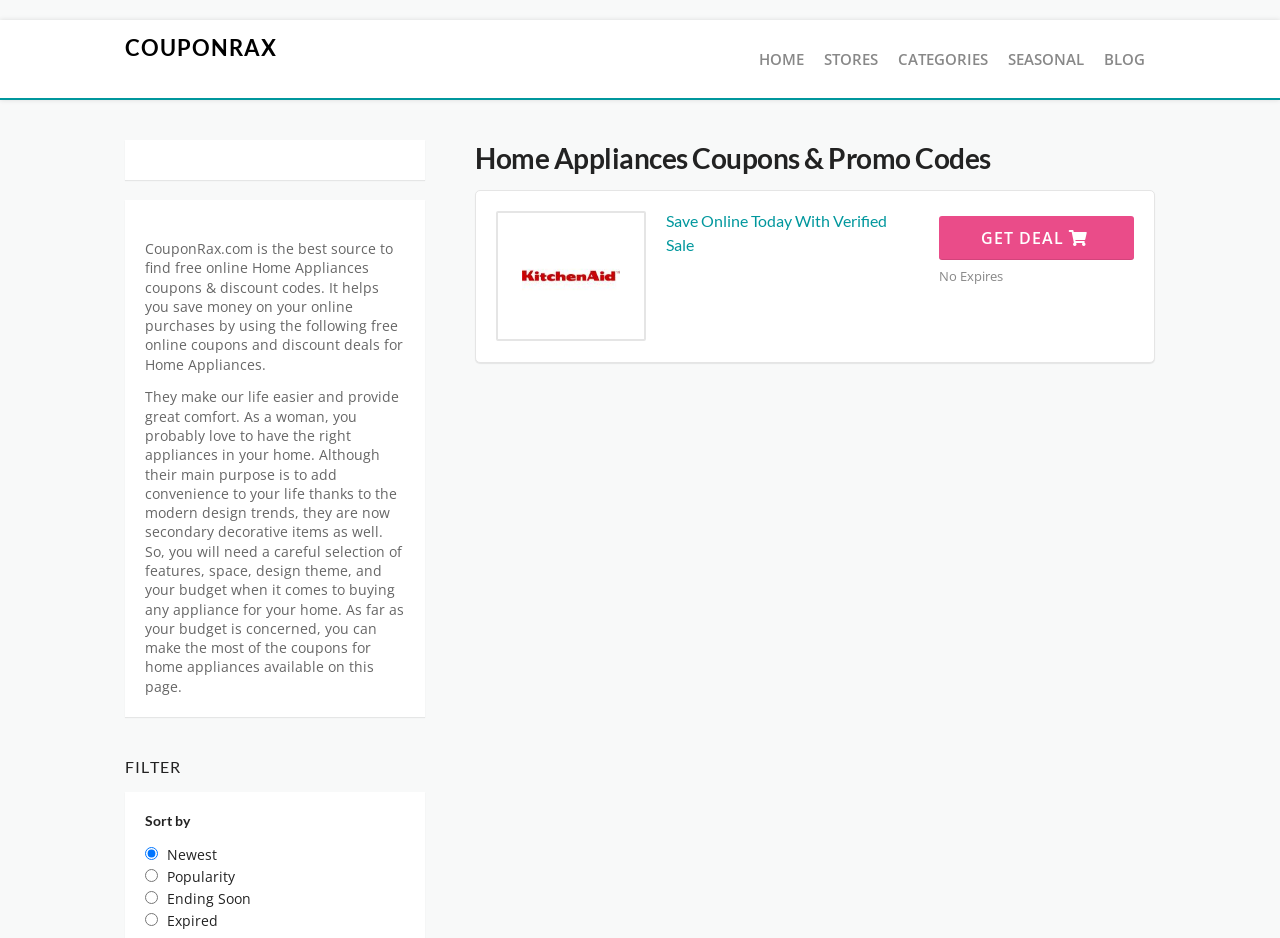Please determine the bounding box coordinates of the clickable area required to carry out the following instruction: "Browse the HOME page". The coordinates must be four float numbers between 0 and 1, represented as [left, top, right, bottom].

[0.593, 0.032, 0.636, 0.094]